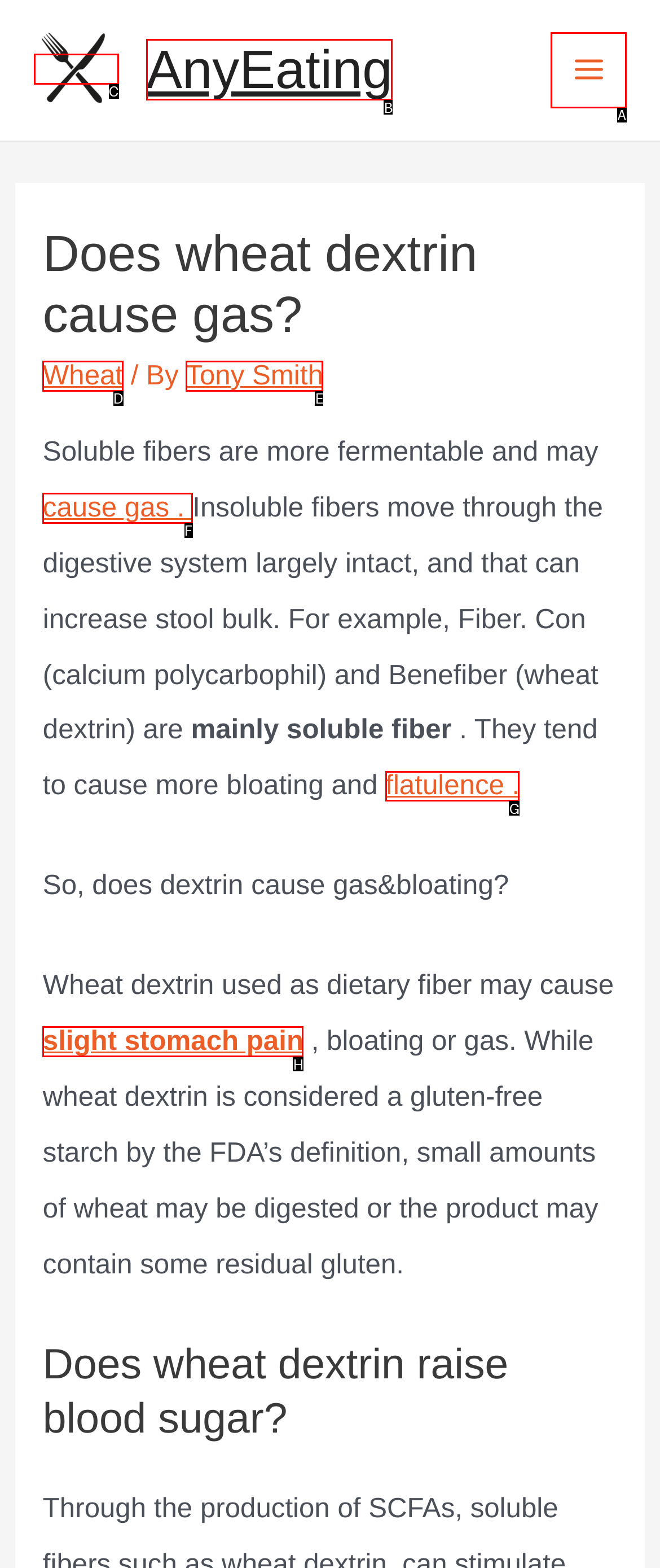Choose the letter that corresponds to the correct button to accomplish the task: Learn about 'flatulence'
Reply with the letter of the correct selection only.

G